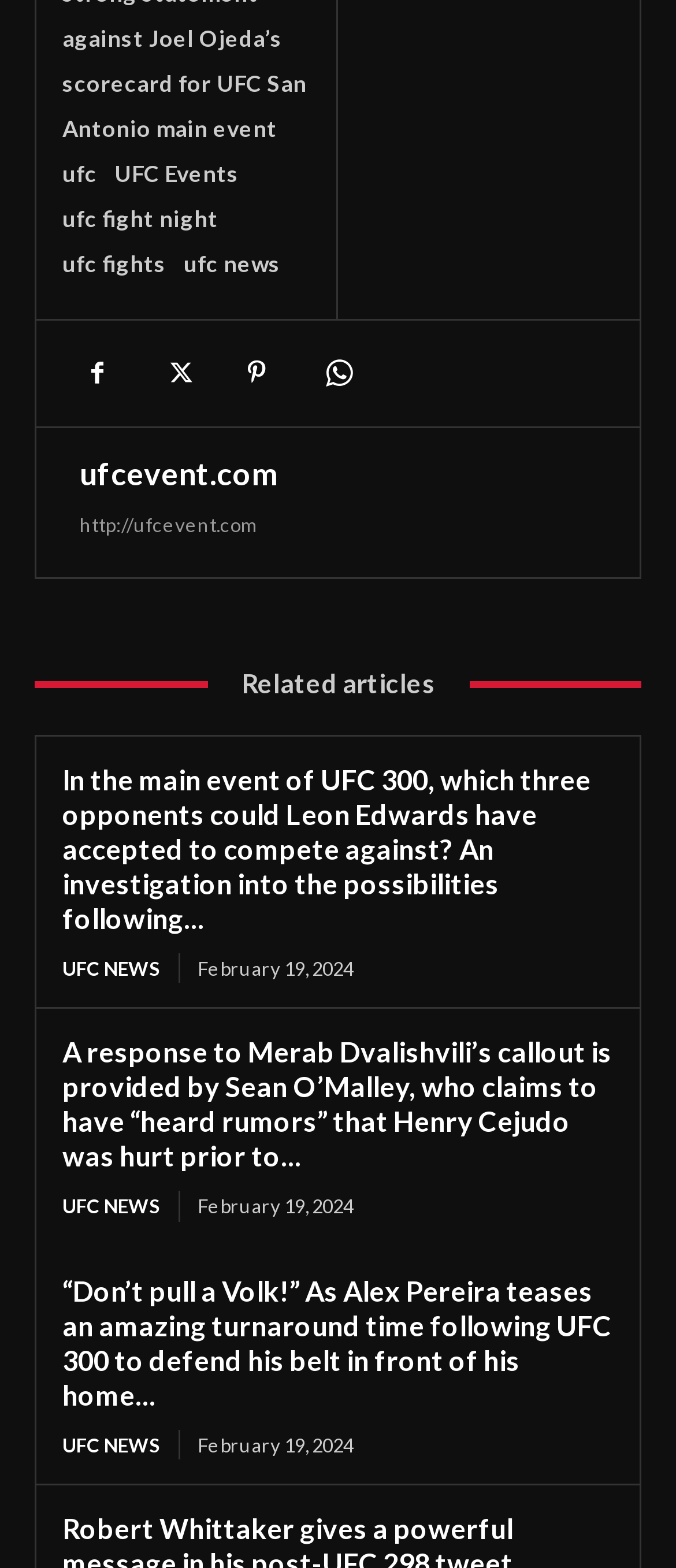Determine the bounding box coordinates of the region to click in order to accomplish the following instruction: "Check the latest UFC news". Provide the coordinates as four float numbers between 0 and 1, specifically [left, top, right, bottom].

[0.092, 0.608, 0.267, 0.627]